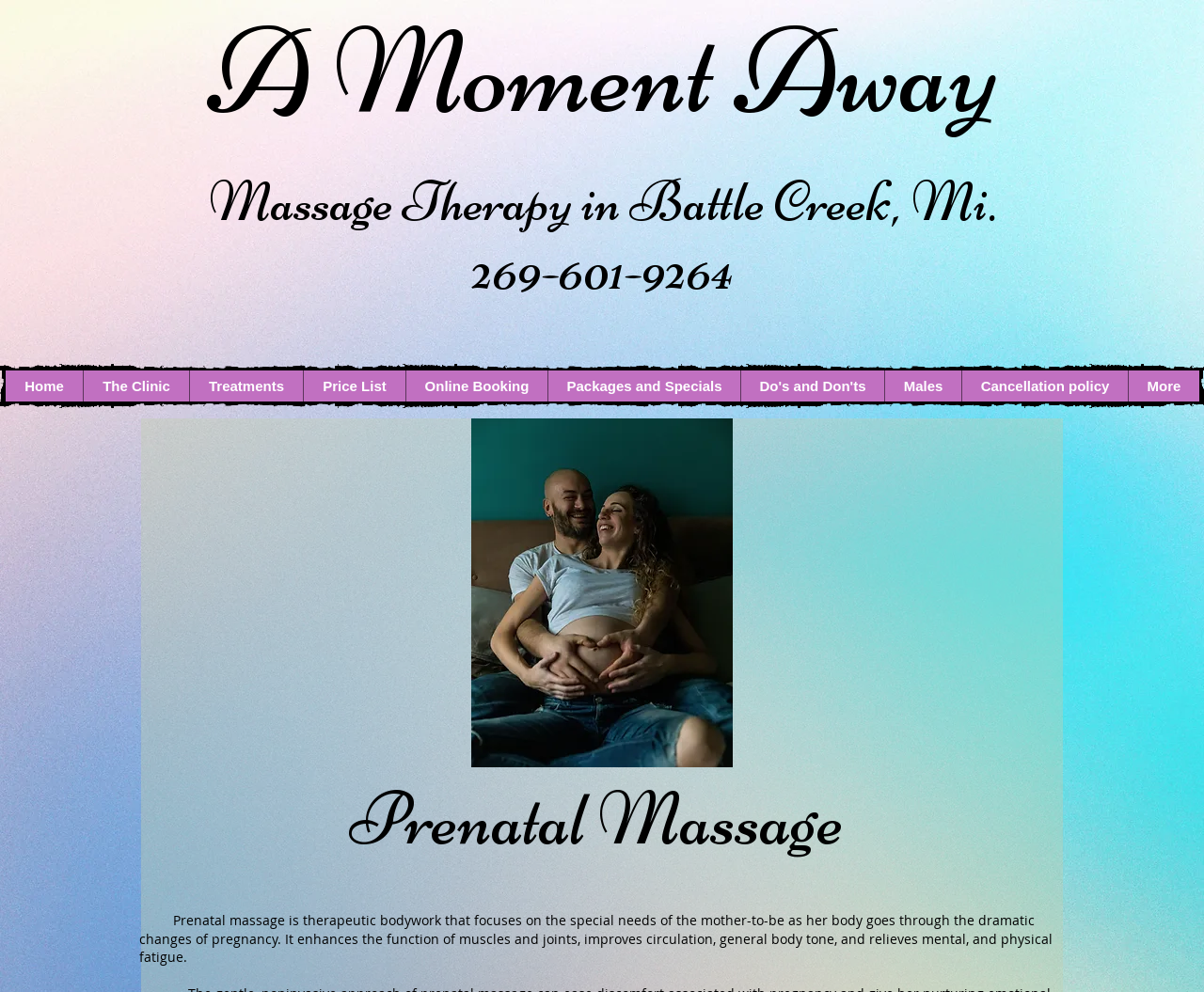What is shown in the image on the webpage?
Look at the screenshot and respond with one word or a short phrase.

Expecting Couple